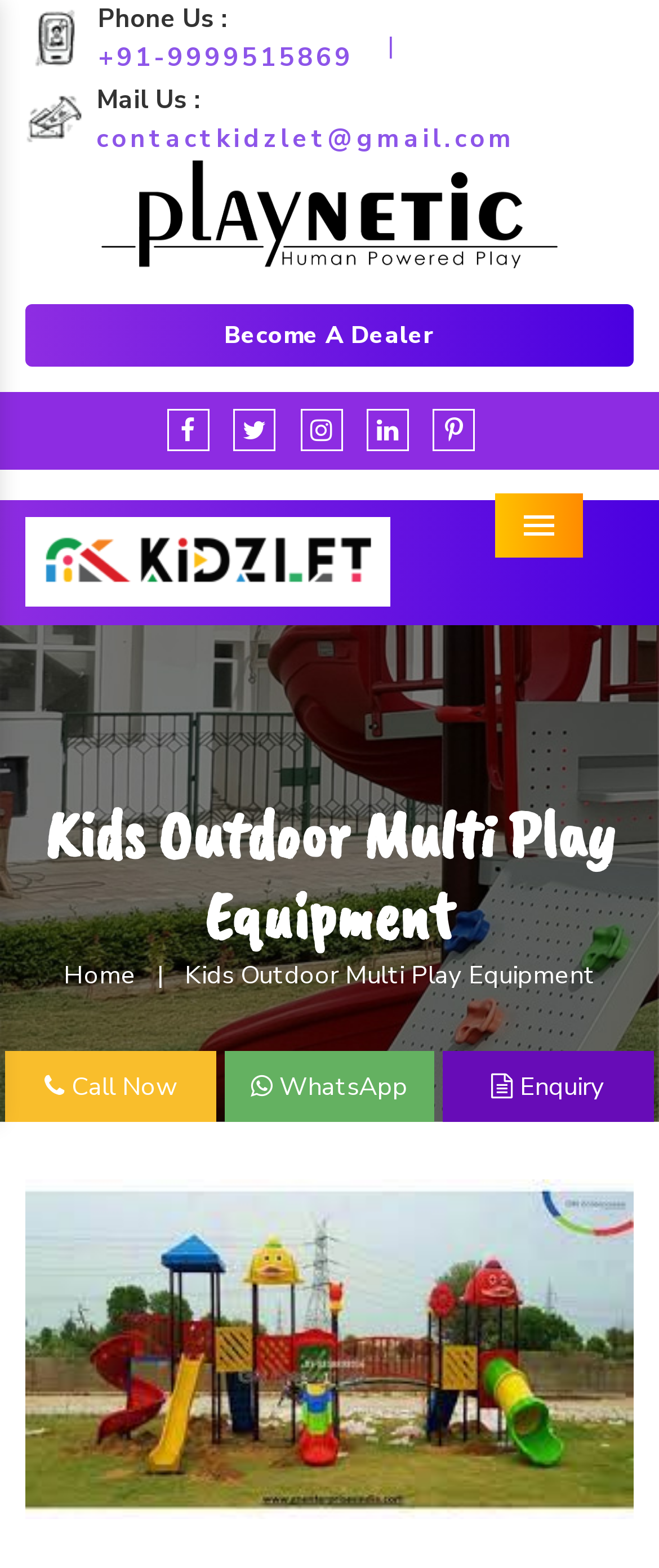Identify the headline of the webpage and generate its text content.

Kids Outdoor Multi Play Equipment